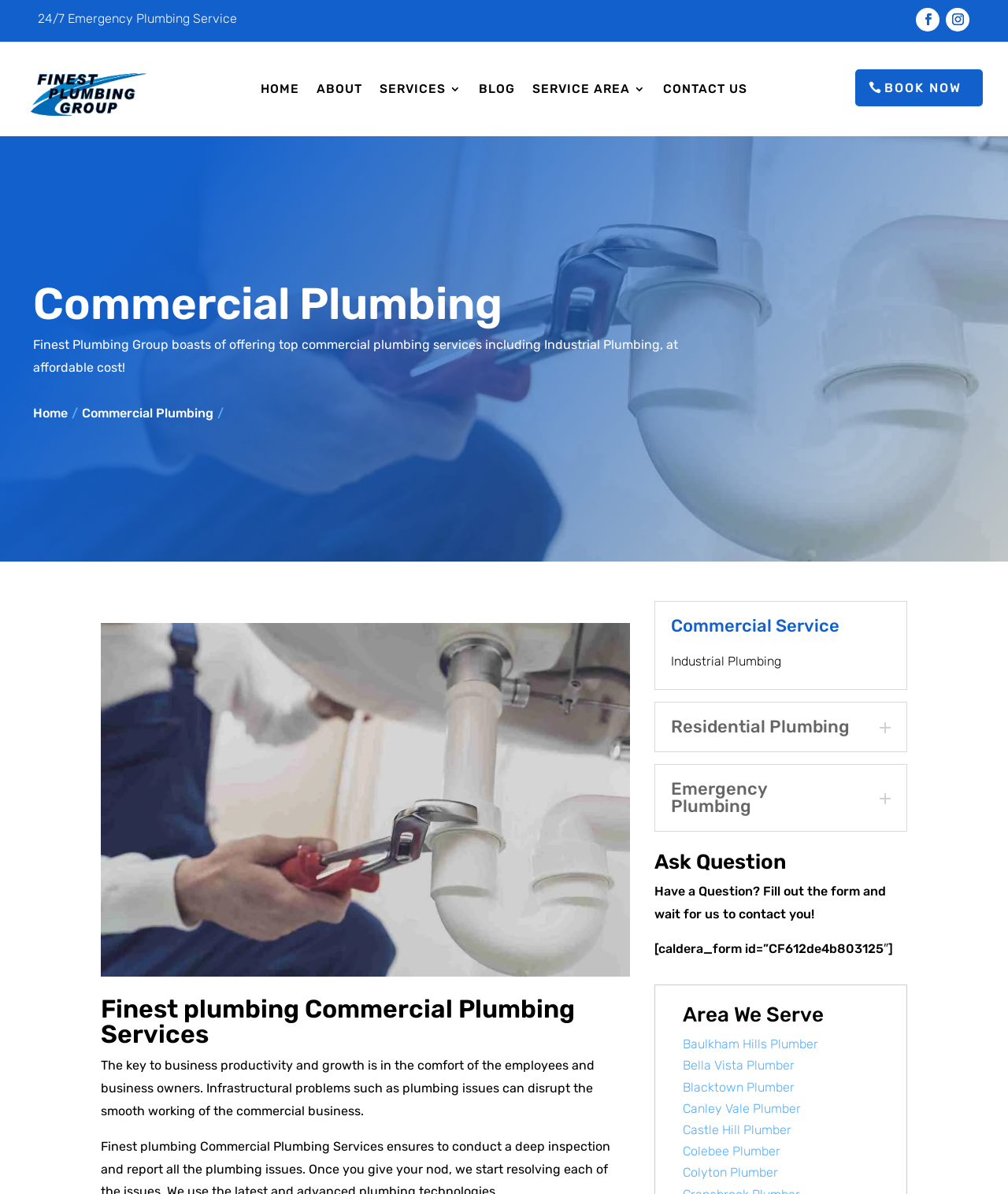What is the emergency service offered by the plumbing group?
Ensure your answer is thorough and detailed.

The emergency service offered by the plumbing group can be found in the top-right corner of the webpage, where it says '24/7 Emergency Plumbing Service'. This suggests that the group provides emergency plumbing services 24 hours a day, 7 days a week.